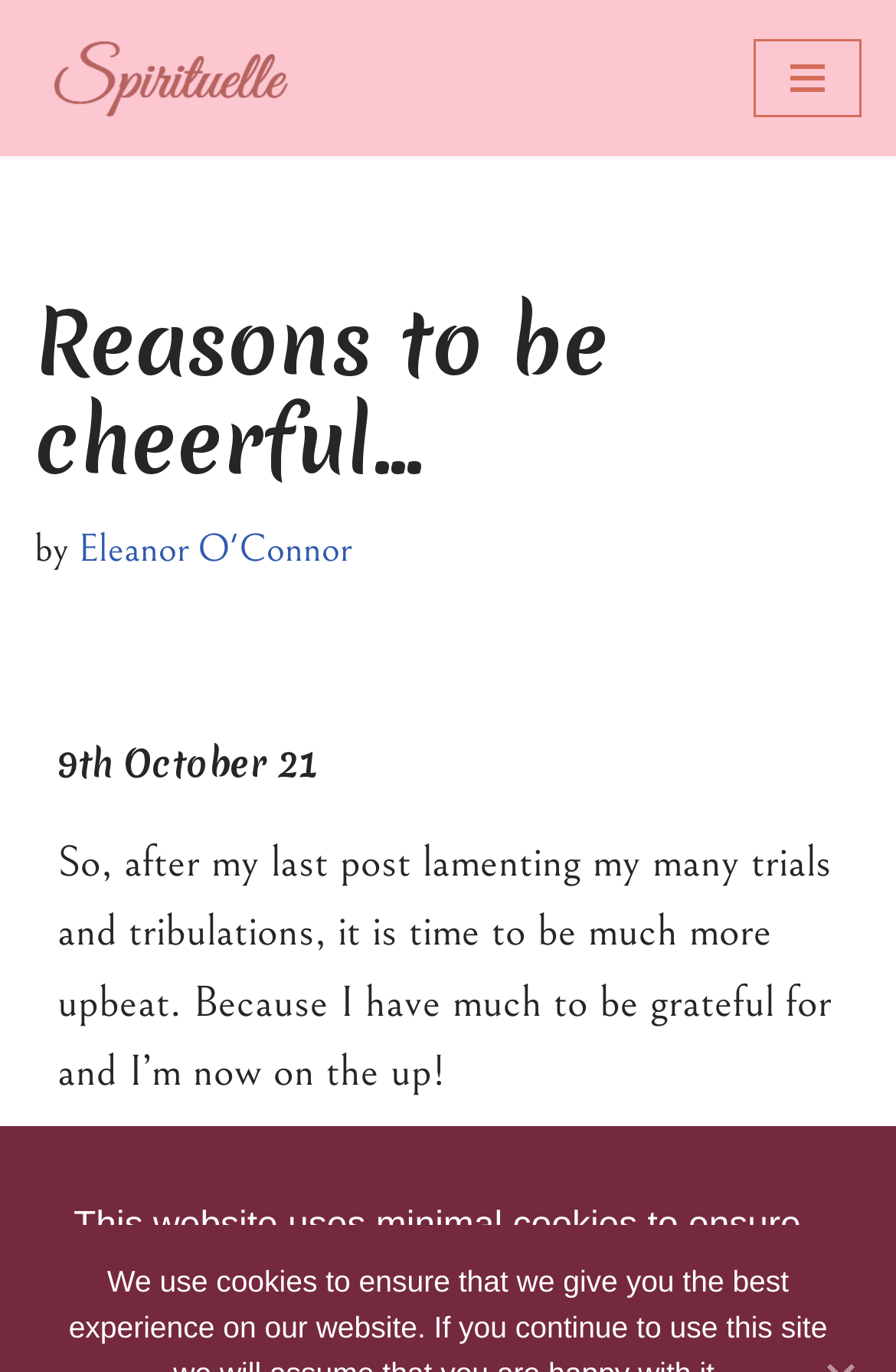Given the description of a UI element: "Skip to content", identify the bounding box coordinates of the matching element in the webpage screenshot.

[0.0, 0.054, 0.077, 0.087]